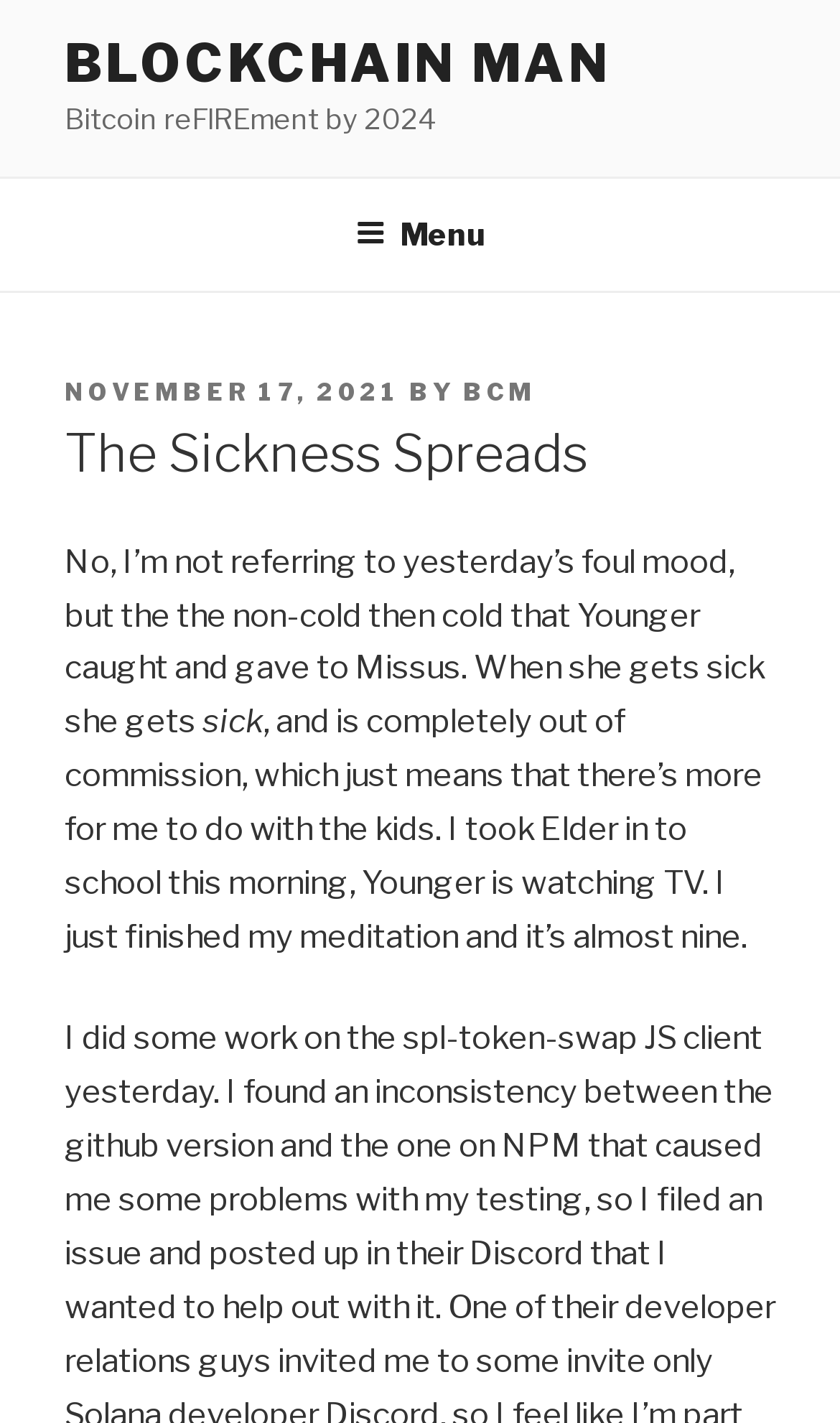Create a detailed narrative describing the layout and content of the webpage.

The webpage appears to be a blog post titled "The Sickness Spreads" on a website called "Blockchain Man". At the top of the page, there is a link to the website's homepage labeled "BLOCKCHAIN MAN" and a tagline "Bitcoin reFIREment by 2024". Below this, there is a top menu navigation bar that spans the entire width of the page.

In the main content area, there is a header section that contains the post's metadata, including the date "NOVEMBER 17, 2021" and the author "BCM". The title of the post "The Sickness Spreads" is displayed prominently below this.

The main content of the post is divided into two paragraphs. The first paragraph describes the author's family members getting sick, with the author's wife being particularly affected. The second paragraph describes the author's morning routine, including taking one of their children to school, watching TV with another, and finishing a meditation session.

There are no images on the page. The overall layout is simple and easy to read, with clear headings and concise text.